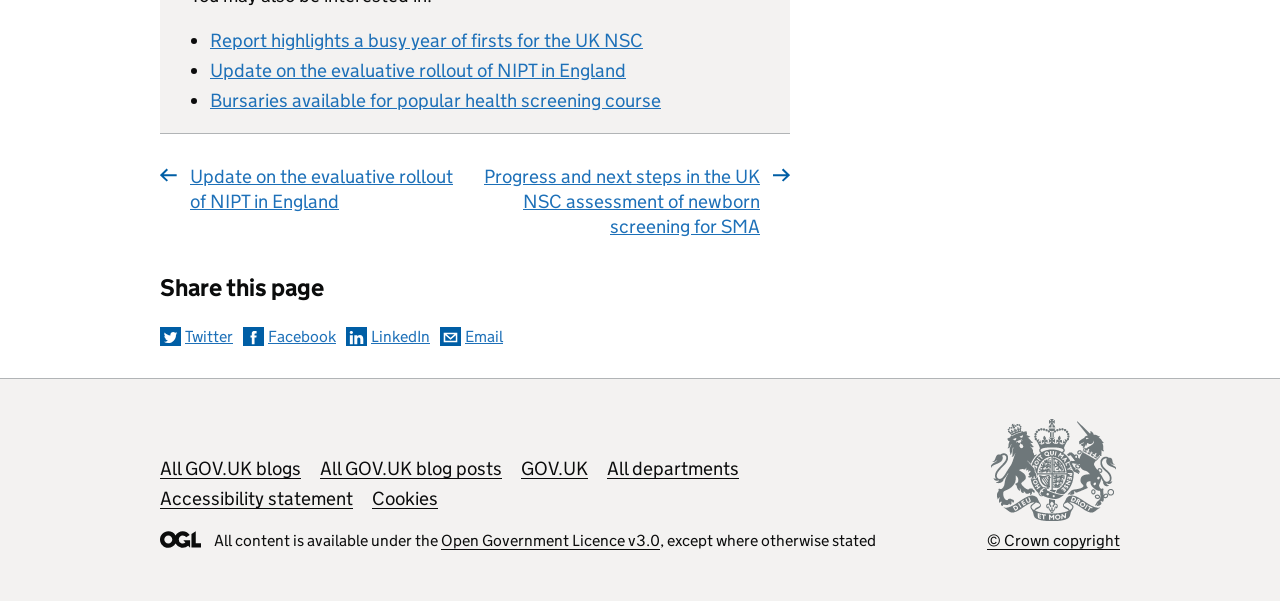Please provide a short answer using a single word or phrase for the question:
How many list markers are there?

3